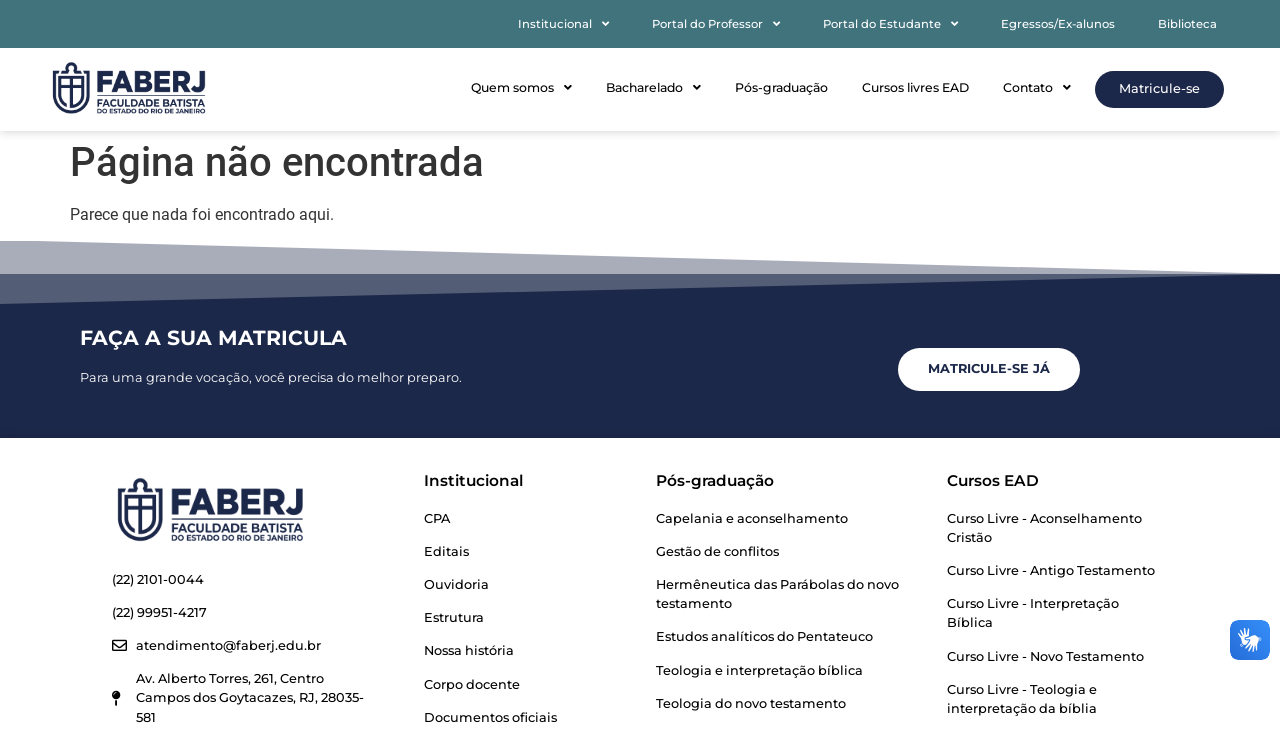Indicate the bounding box coordinates of the element that needs to be clicked to satisfy the following instruction: "Click on the 'MATRICULE-SE JÁ' link". The coordinates should be four float numbers between 0 and 1, i.e., [left, top, right, bottom].

[0.702, 0.476, 0.844, 0.535]